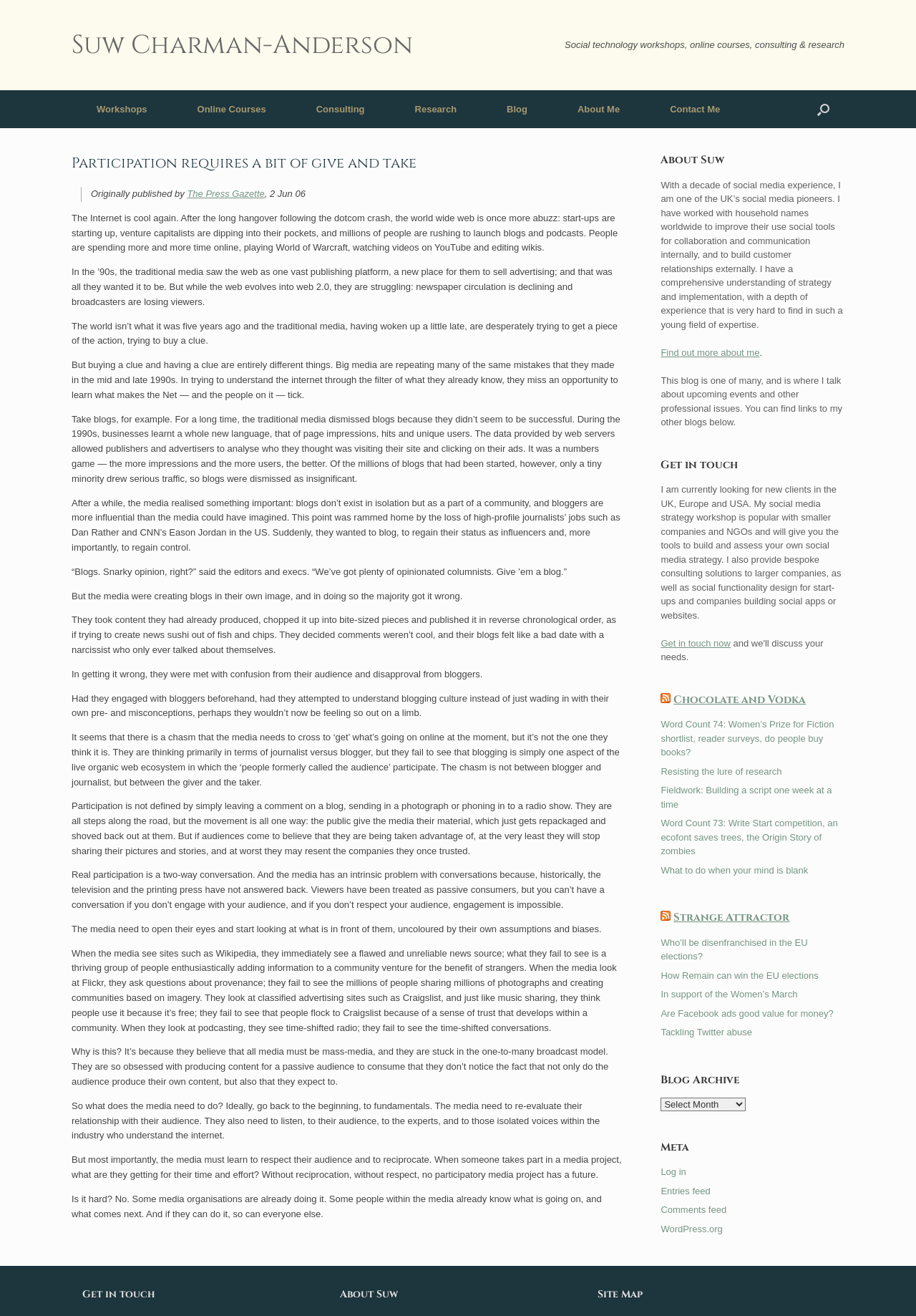Answer this question using a single word or a brief phrase:
How many blogs does the author have?

More than one